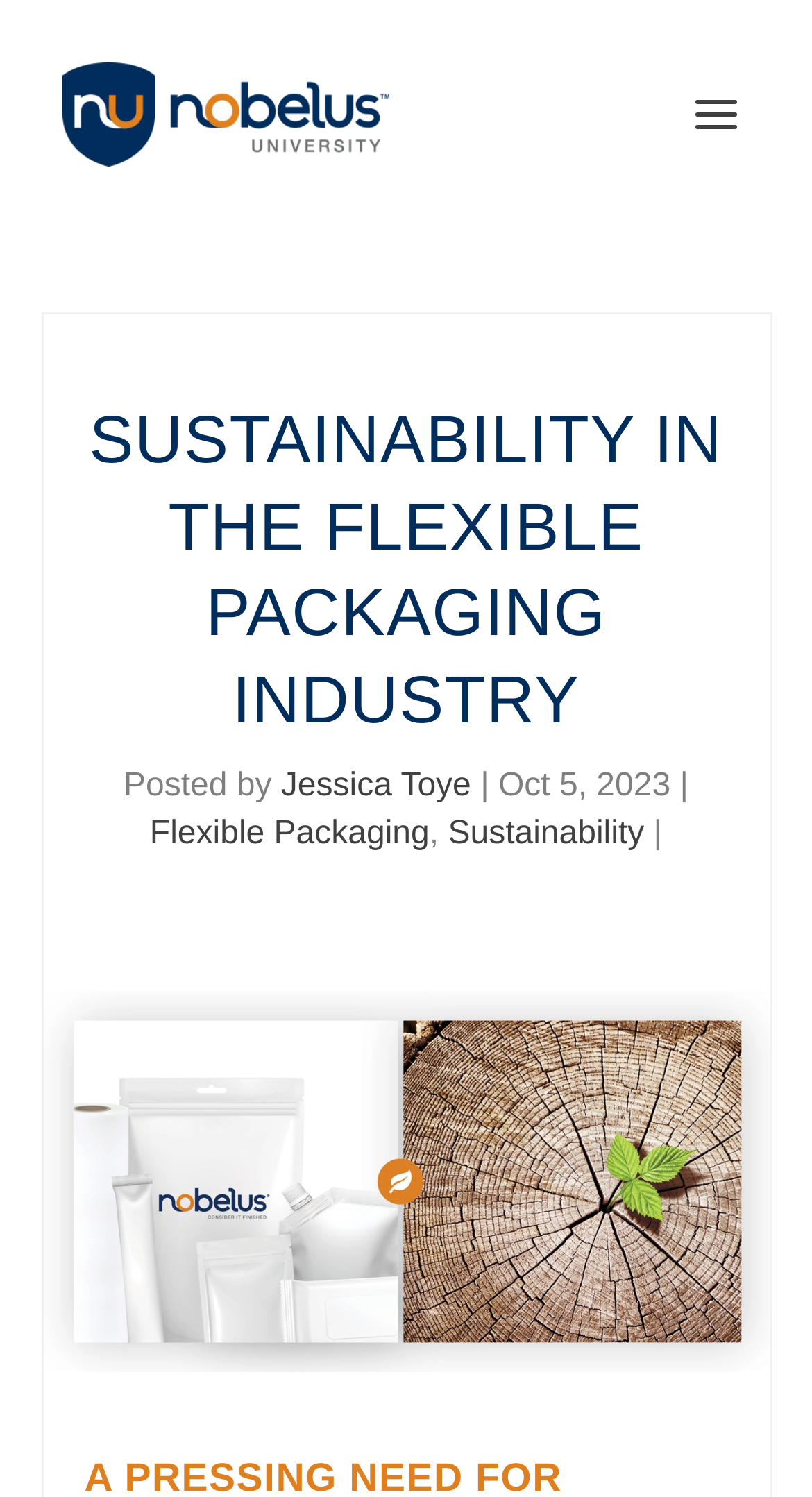What is the main image about?
Use the image to give a comprehensive and detailed response to the question.

The answer can be found by looking at the image description 'Sustainability in the Flexible Packaging Industry' which indicates that the main image is related to the topic of sustainability in the flexible packaging industry.